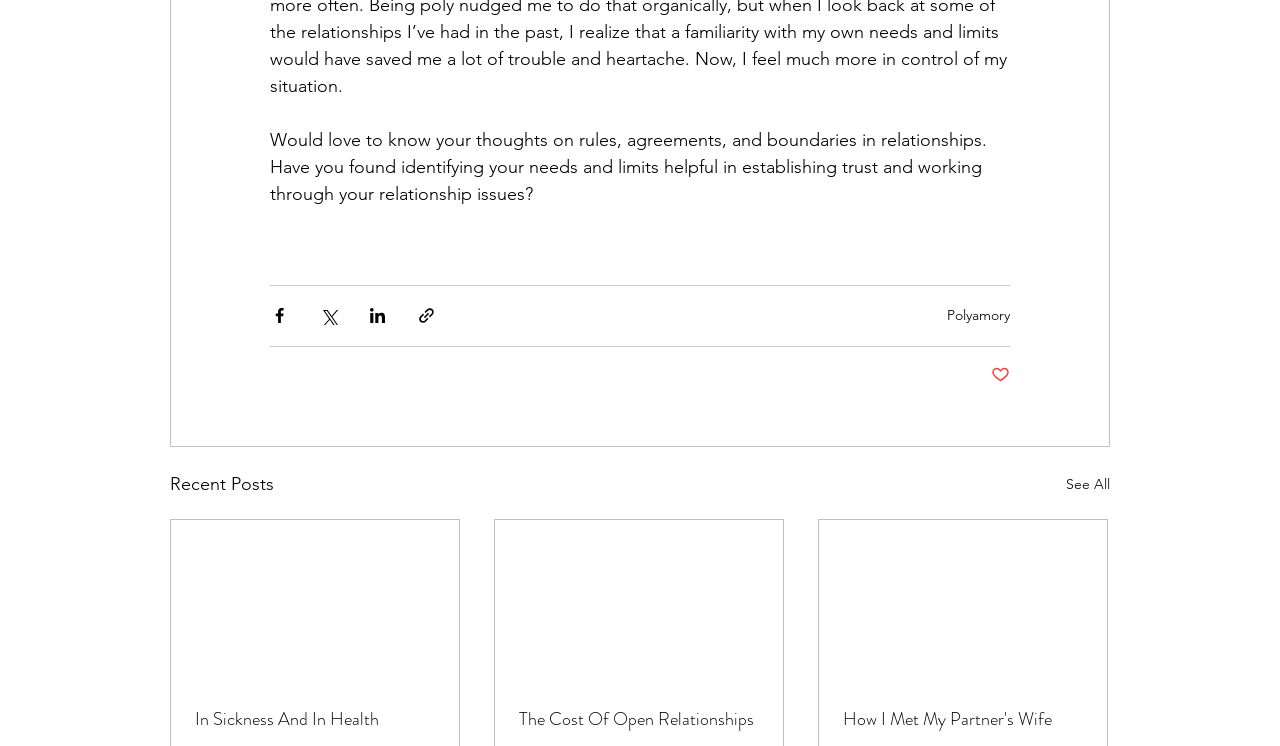Provide a thorough and detailed response to the question by examining the image: 
What is the topic of the post?

The topic of the post can be inferred from the text 'Would love to know your thoughts on rules, agreements, and boundaries in relationships.' which suggests that the post is about relationships.